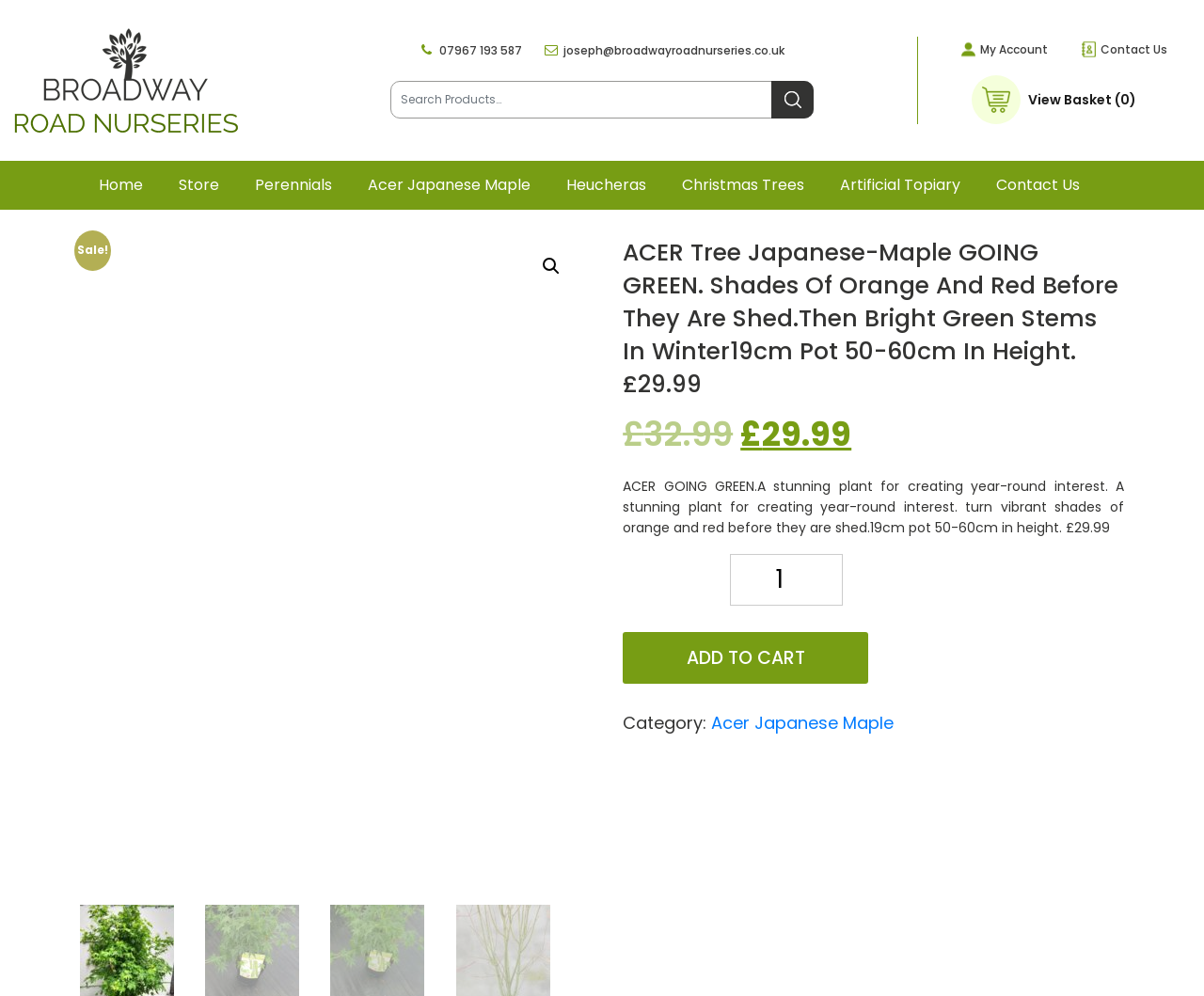Please provide a one-word or short phrase answer to the question:
What is the function of the button below the product description?

ADD TO CART